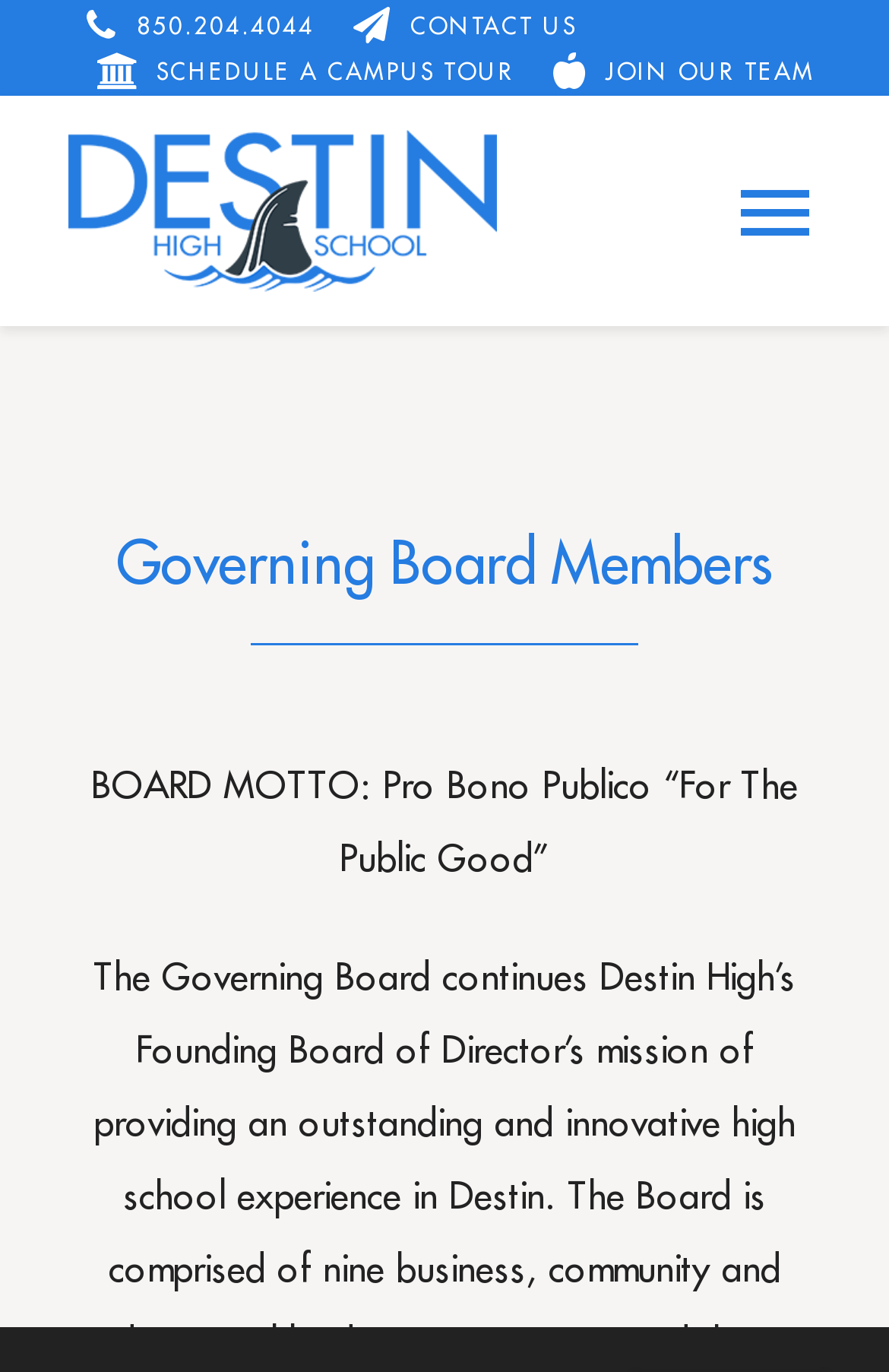Please identify the bounding box coordinates of the area that needs to be clicked to follow this instruction: "Click the CONTACT US link".

[0.377, 0.003, 0.649, 0.037]